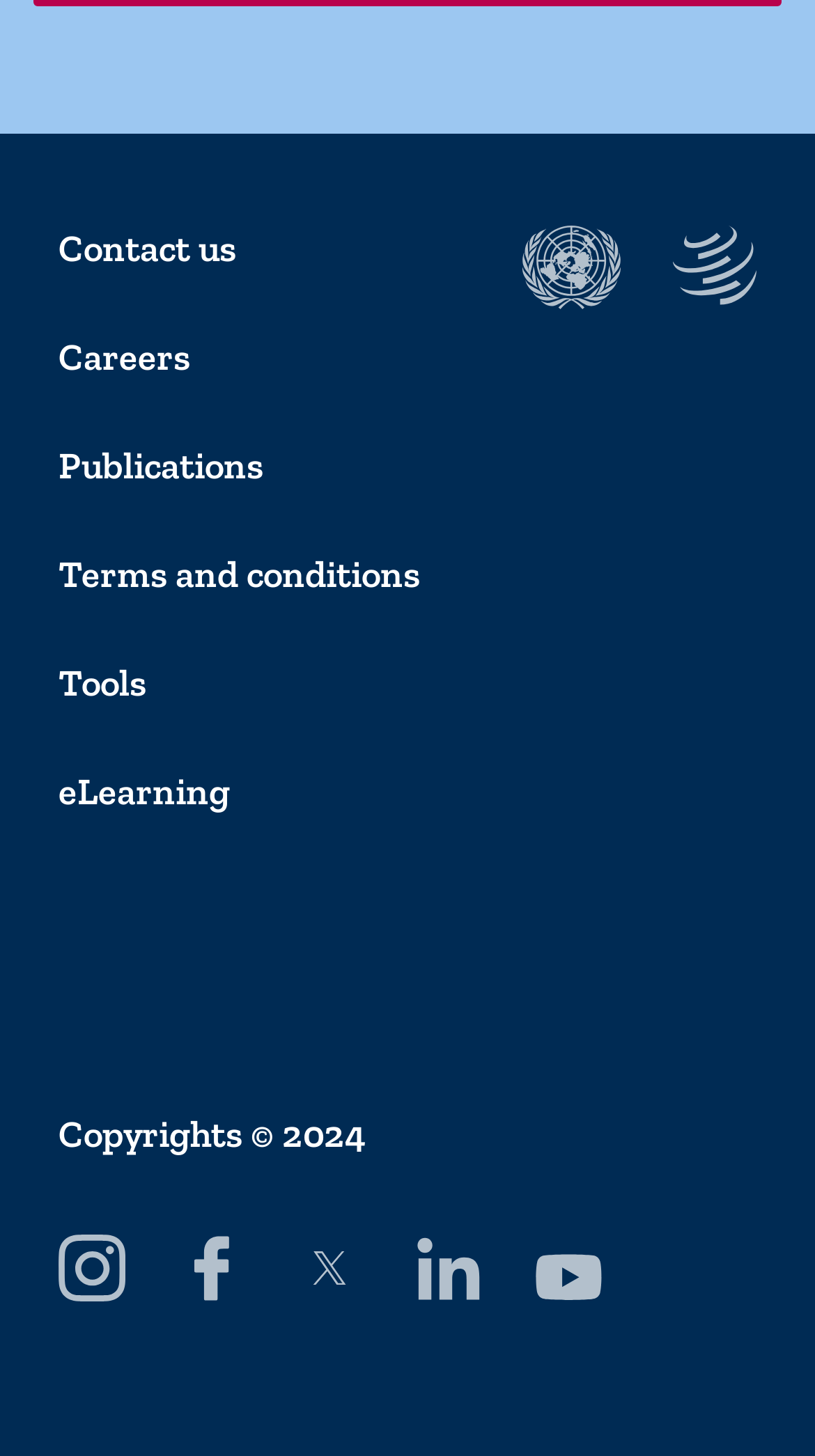Pinpoint the bounding box coordinates of the clickable area needed to execute the instruction: "View Careers". The coordinates should be specified as four float numbers between 0 and 1, i.e., [left, top, right, bottom].

[0.072, 0.229, 0.928, 0.261]